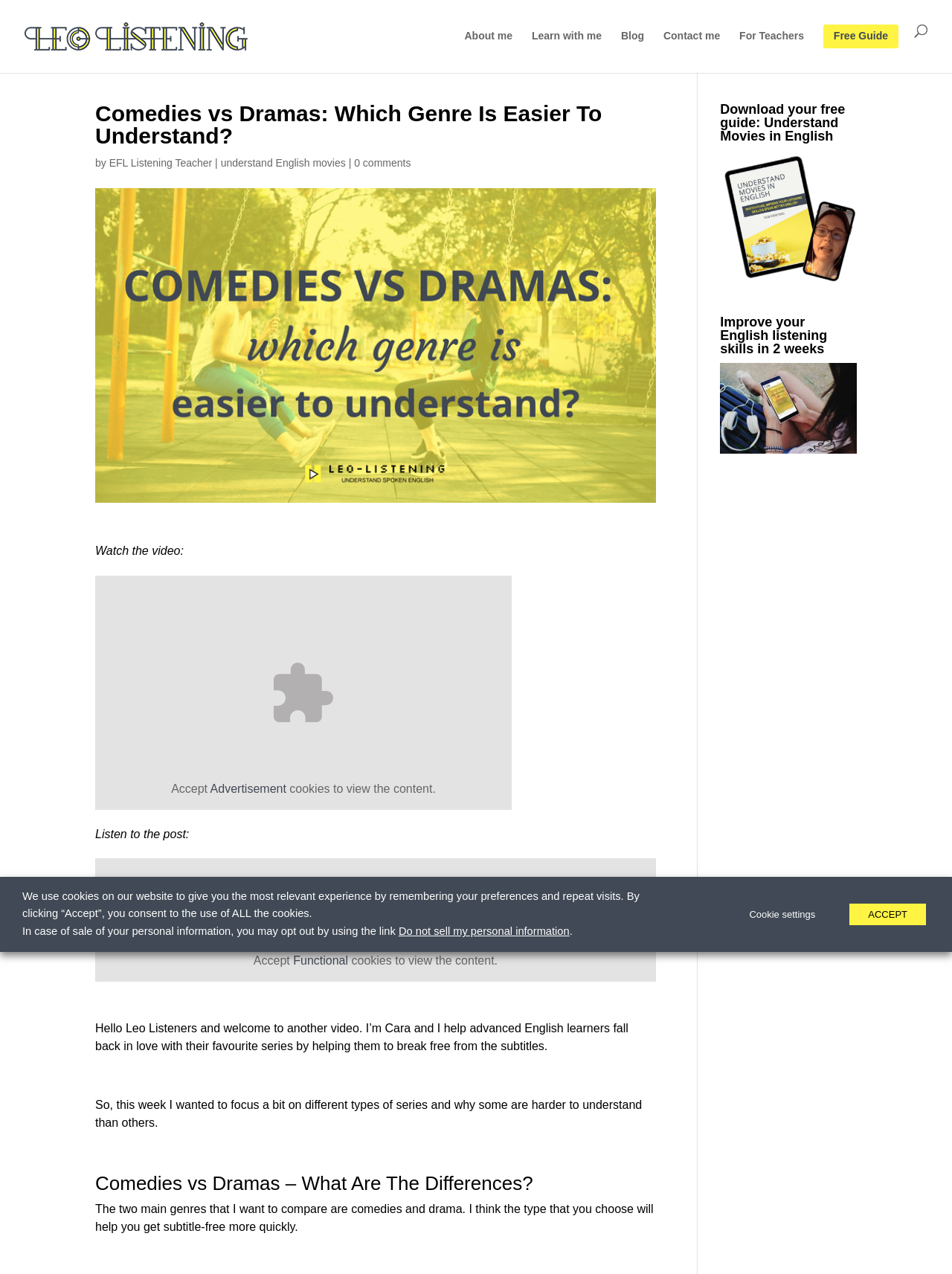Who is the author of the blog post?
Please answer using one word or phrase, based on the screenshot.

EFL Listening Teacher